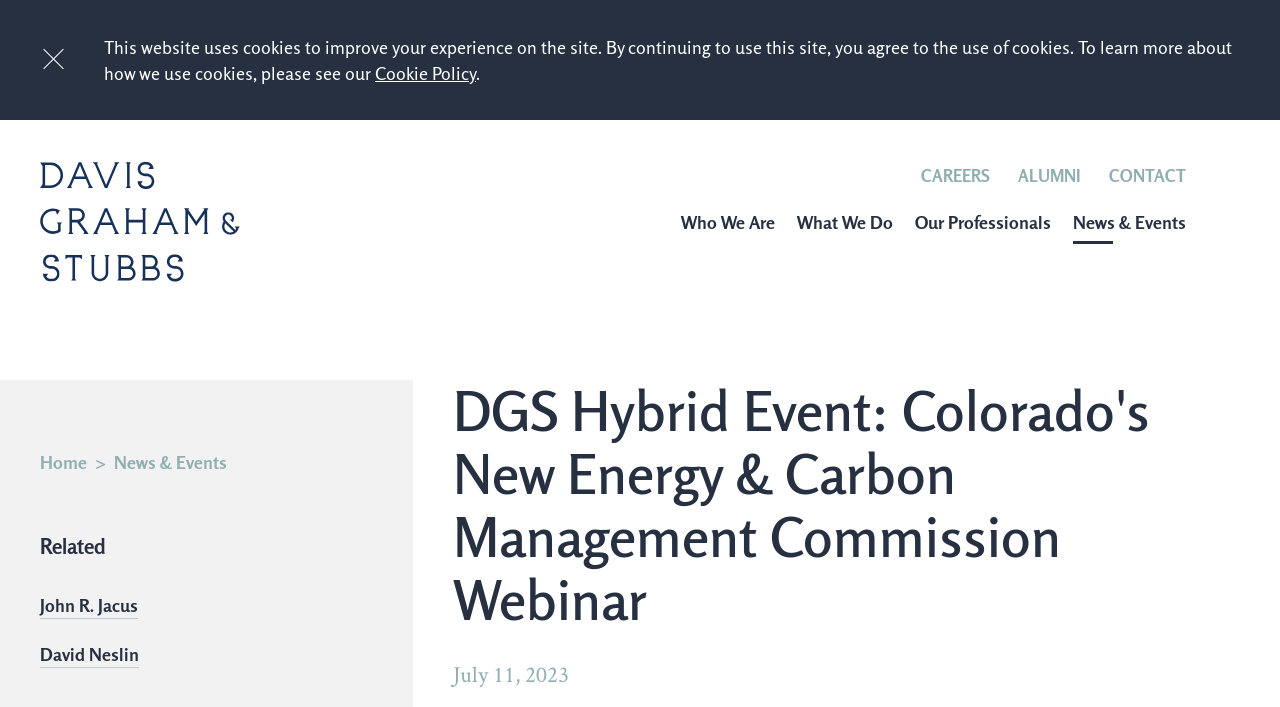Locate the bounding box coordinates of the clickable area to execute the instruction: "view Who We Are". Provide the coordinates as four float numbers between 0 and 1, represented as [left, top, right, bottom].

[0.532, 0.298, 0.605, 0.329]